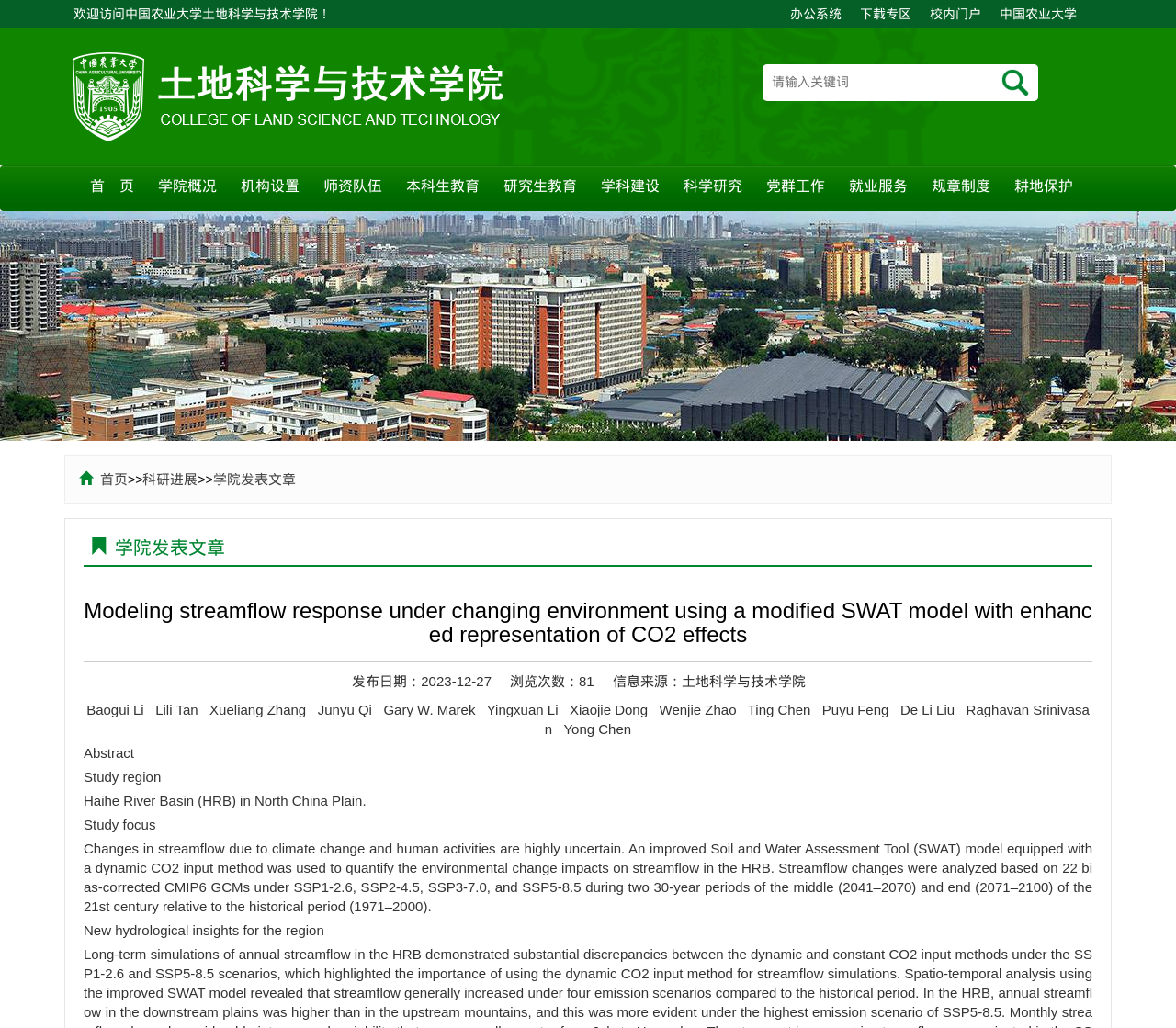Determine the bounding box for the UI element that matches this description: "师资队伍".

[0.265, 0.161, 0.335, 0.202]